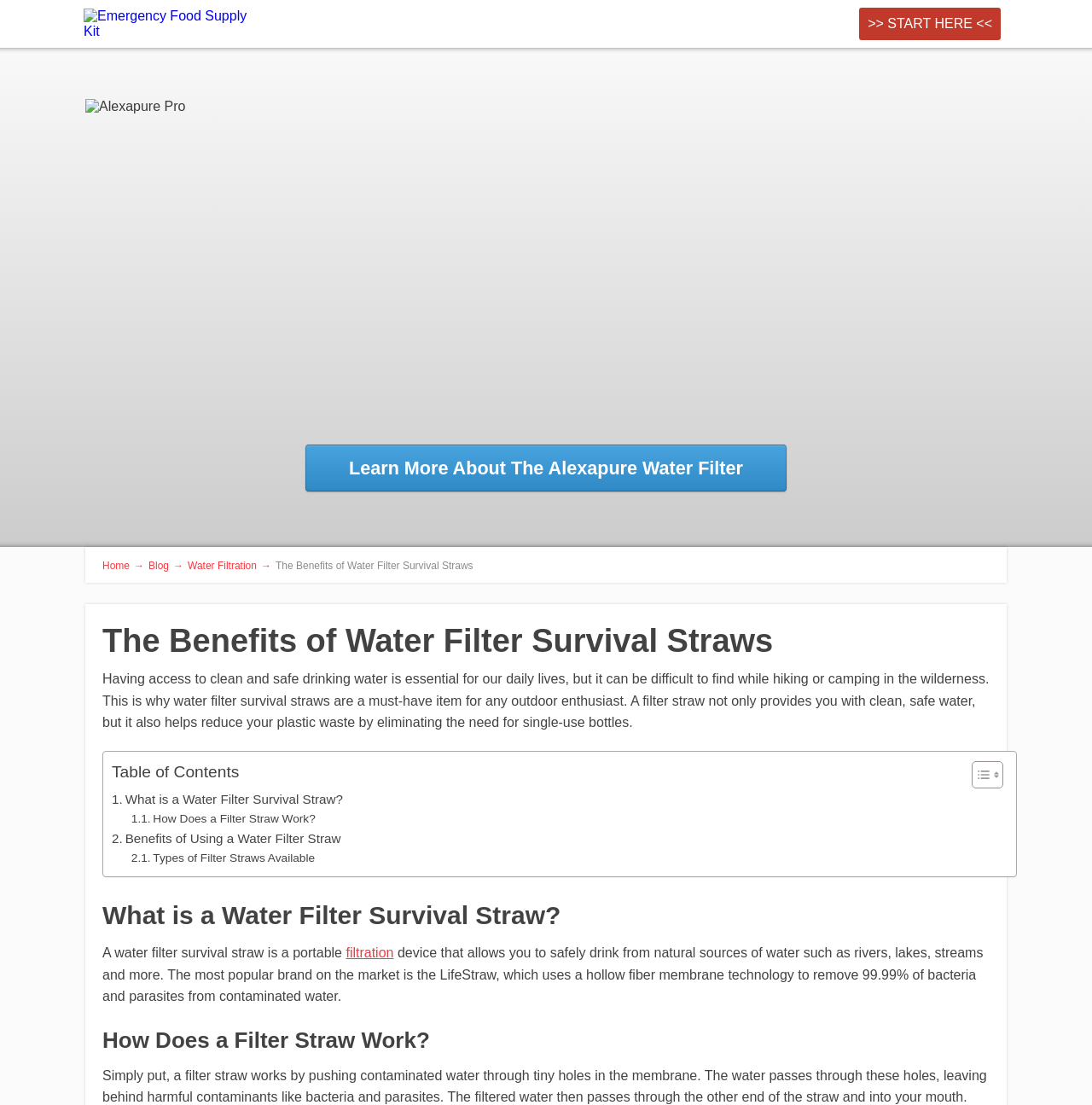Identify the headline of the webpage and generate its text content.

The Benefits of Water Filter Survival Straws